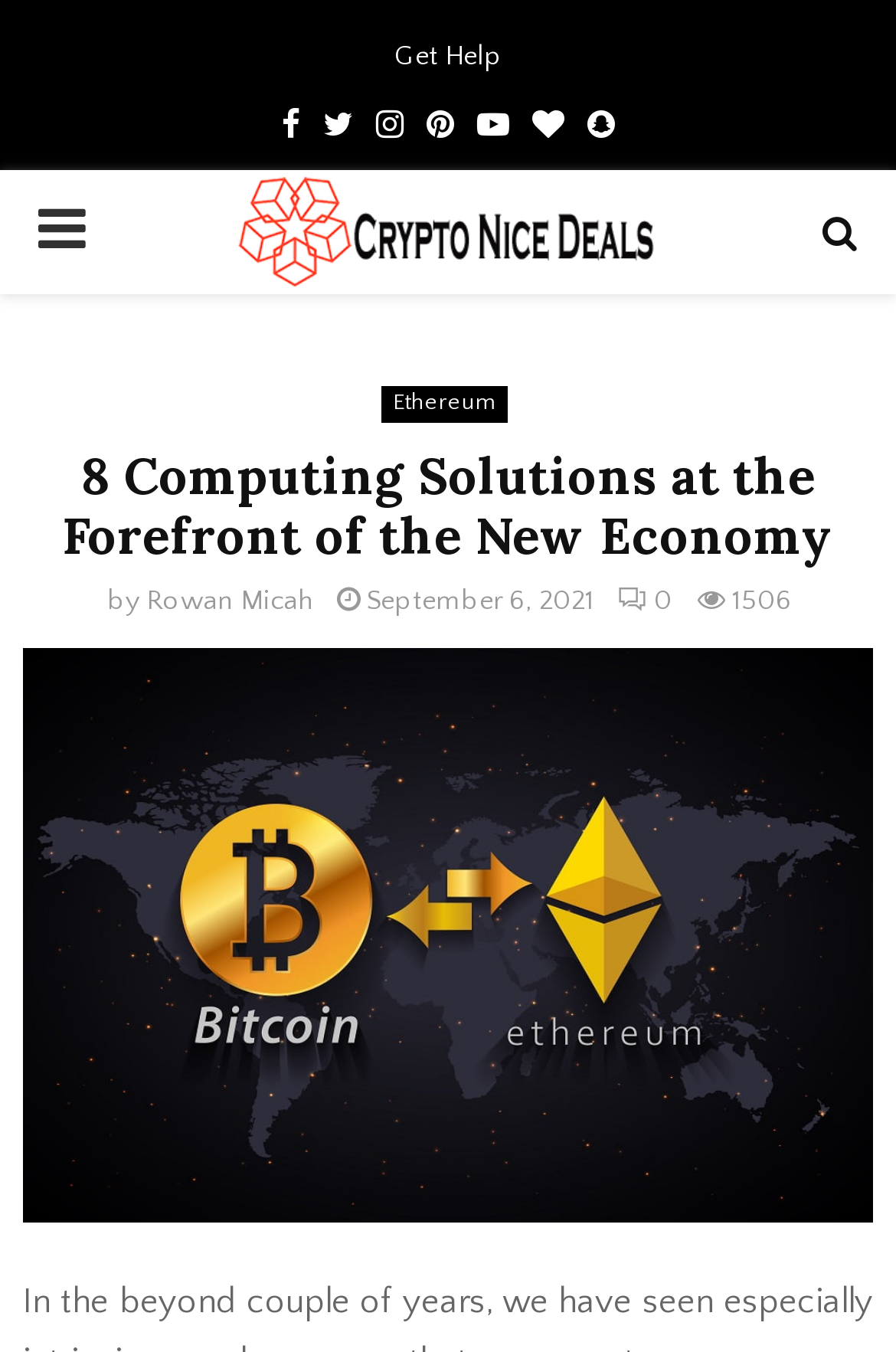Please locate the bounding box coordinates of the element that should be clicked to complete the given instruction: "Input your email address".

None